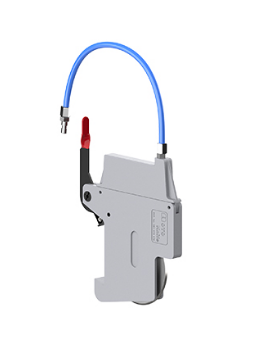Generate a detailed narrative of the image.

The image features the MT-A160 Steel Body Pneumatic Knifeholder, an advanced tool specifically designed for efficient slitting applications. This model is characterized by its compact dimensions and robust steel frame, providing excellent rigidity and performance for various materials. Ideal for narrow slitting tasks under 11mm width, the MT-A160 is engineered to handle diverse applications such as slitting light rubber, paper, cloth, and plastic film. The knifeholder is compatible with the guide-bar GB01/GB02/GB04 and supports the installation of different types of blades, enhancing its versatility. Notably, this pneumatic knifeholder is optimized for durability and extended lifespan, making it a reliable choice for professionals in the slitting sector.